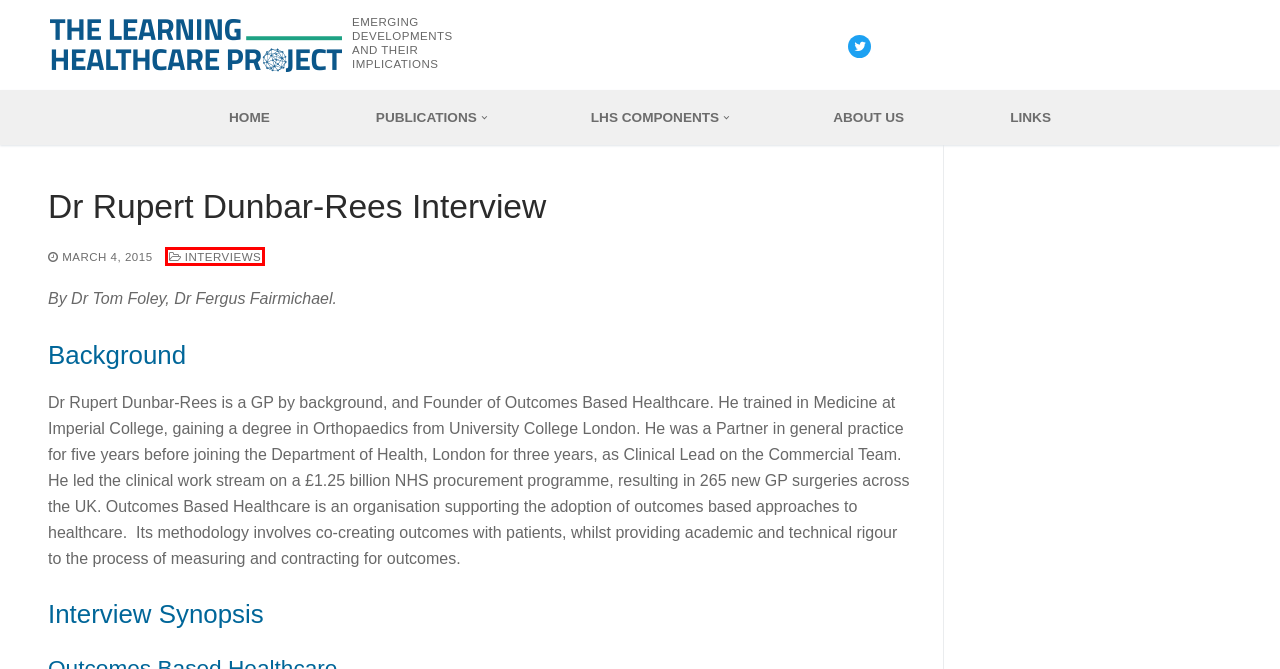You have a screenshot of a webpage with a red bounding box around an element. Choose the best matching webpage description that would appear after clicking the highlighted element. Here are the candidates:
A. Project publication - The Learning Healthcare Project
B. Interviews - The Learning Healthcare Project
C. Links - The Learning Healthcare Project
D. Learning Healthcare Systems - The Learning Healthcare Project
E. About Us - The Learning Healthcare Project
F. Non-Healthcare Data - The Learning Healthcare Project
G. Examples and Links - The Learning Healthcare Project
H. Clinical Research - The Learning Healthcare Project

B